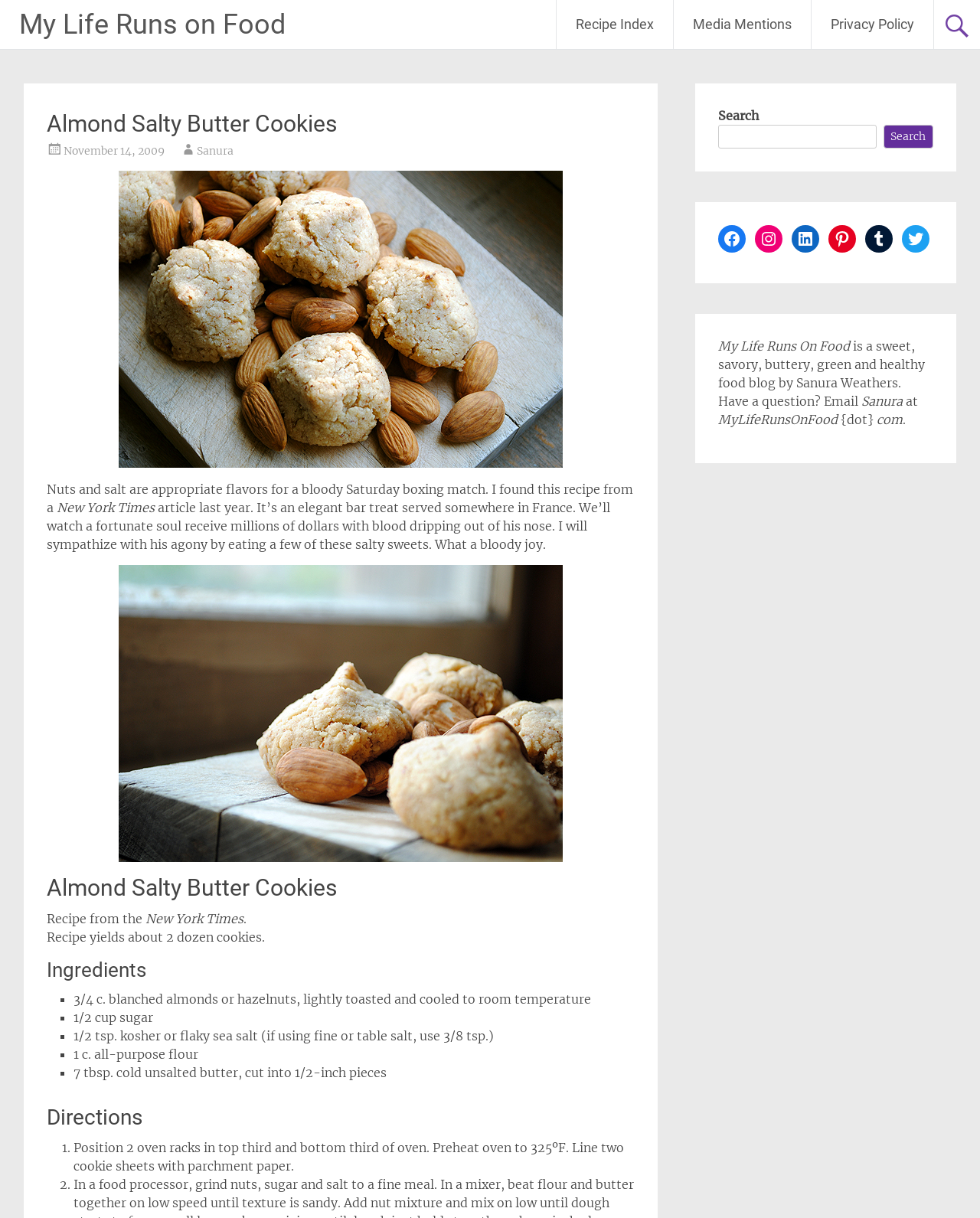Identify the bounding box of the UI element described as follows: "How it works". Provide the coordinates as four float numbers in the range of 0 to 1 [left, top, right, bottom].

None